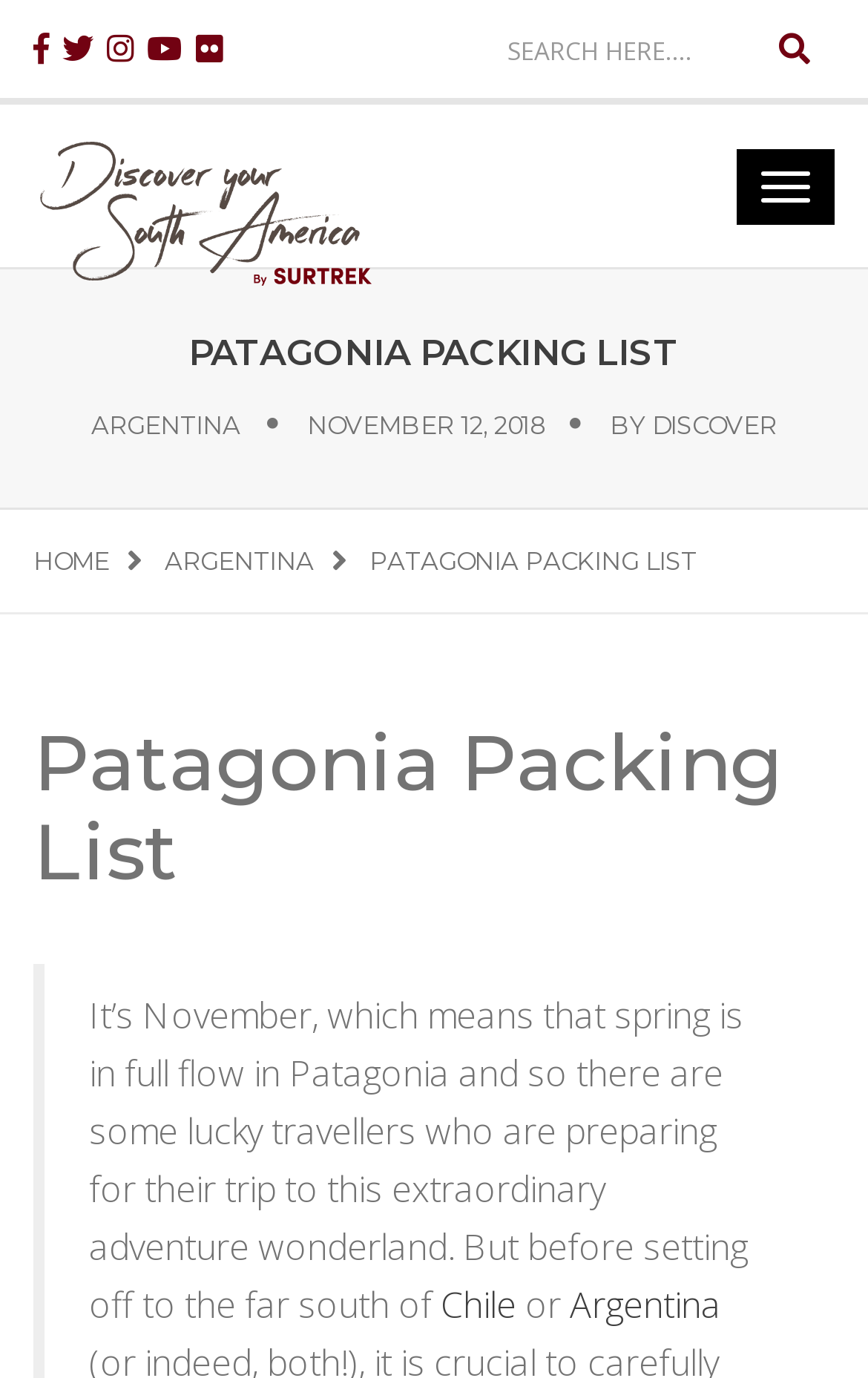Please mark the bounding box coordinates of the area that should be clicked to carry out the instruction: "Read the blog post".

[0.038, 0.521, 0.962, 0.651]